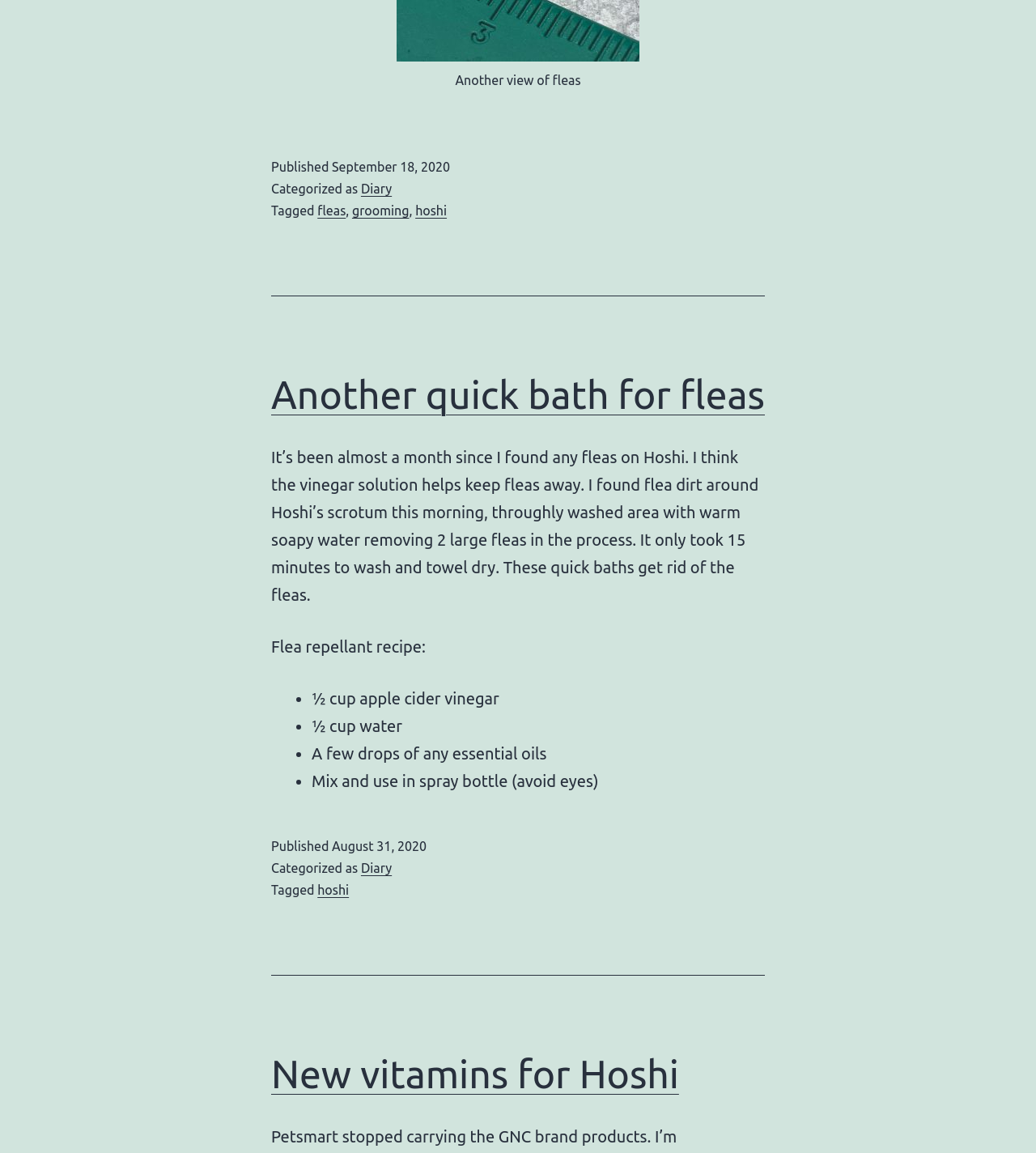What is the topic of the first article?
Based on the image, give a concise answer in the form of a single word or short phrase.

Fleas